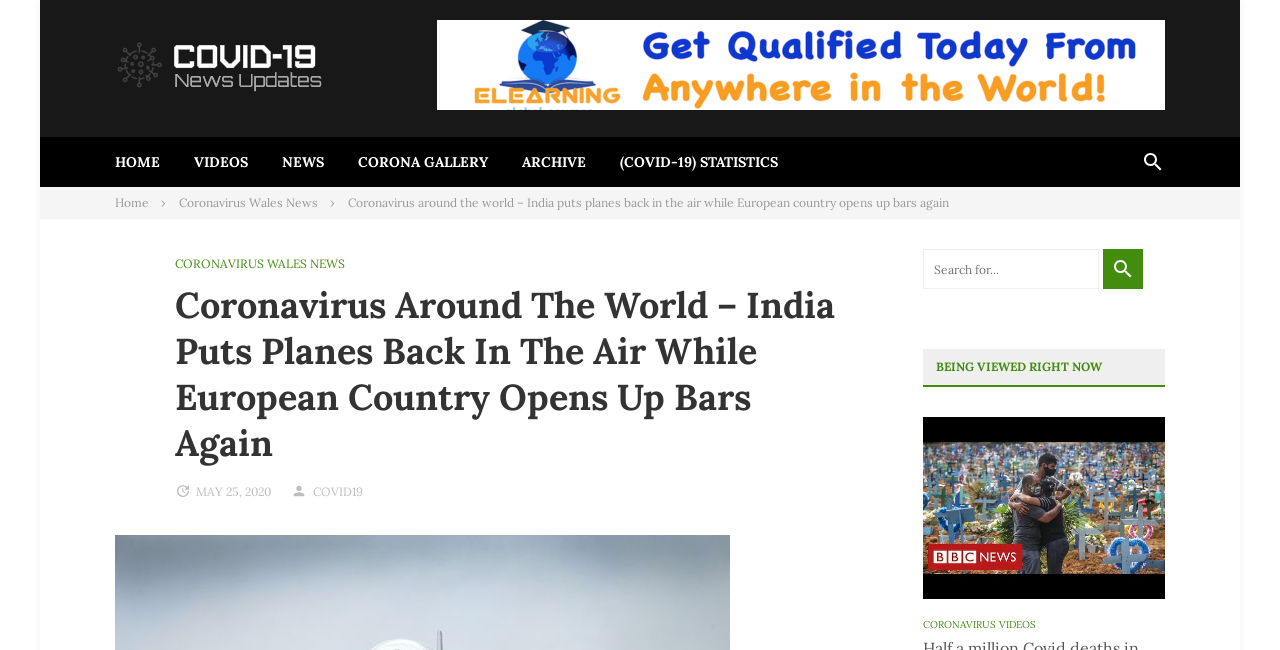Please specify the bounding box coordinates of the area that should be clicked to accomplish the following instruction: "Watch Coronavirus videos". The coordinates should consist of four float numbers between 0 and 1, i.e., [left, top, right, bottom].

[0.721, 0.95, 0.809, 0.97]